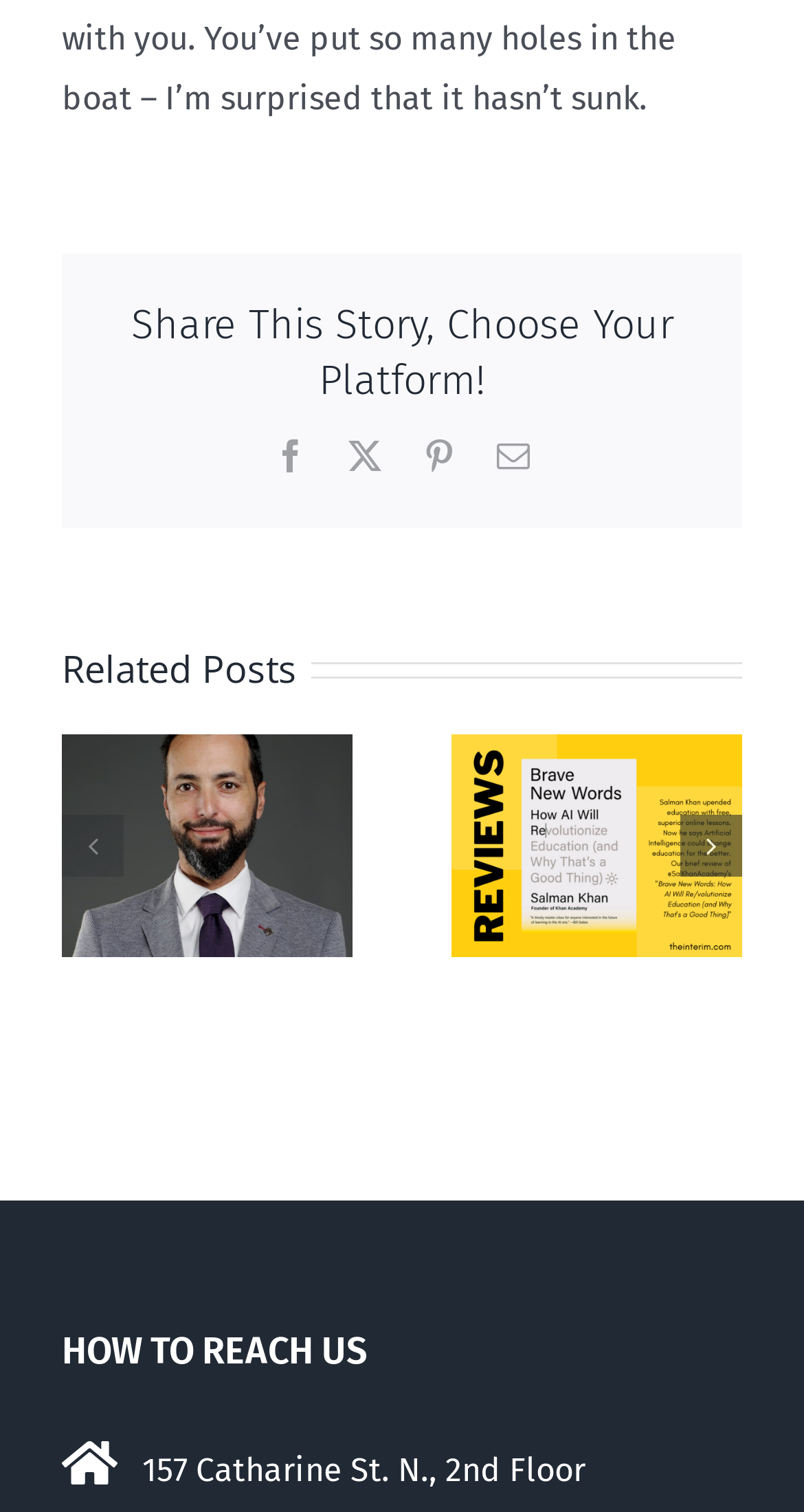Predict the bounding box coordinates of the area that should be clicked to accomplish the following instruction: "Go to next slide". The bounding box coordinates should consist of four float numbers between 0 and 1, i.e., [left, top, right, bottom].

[0.846, 0.538, 0.923, 0.579]